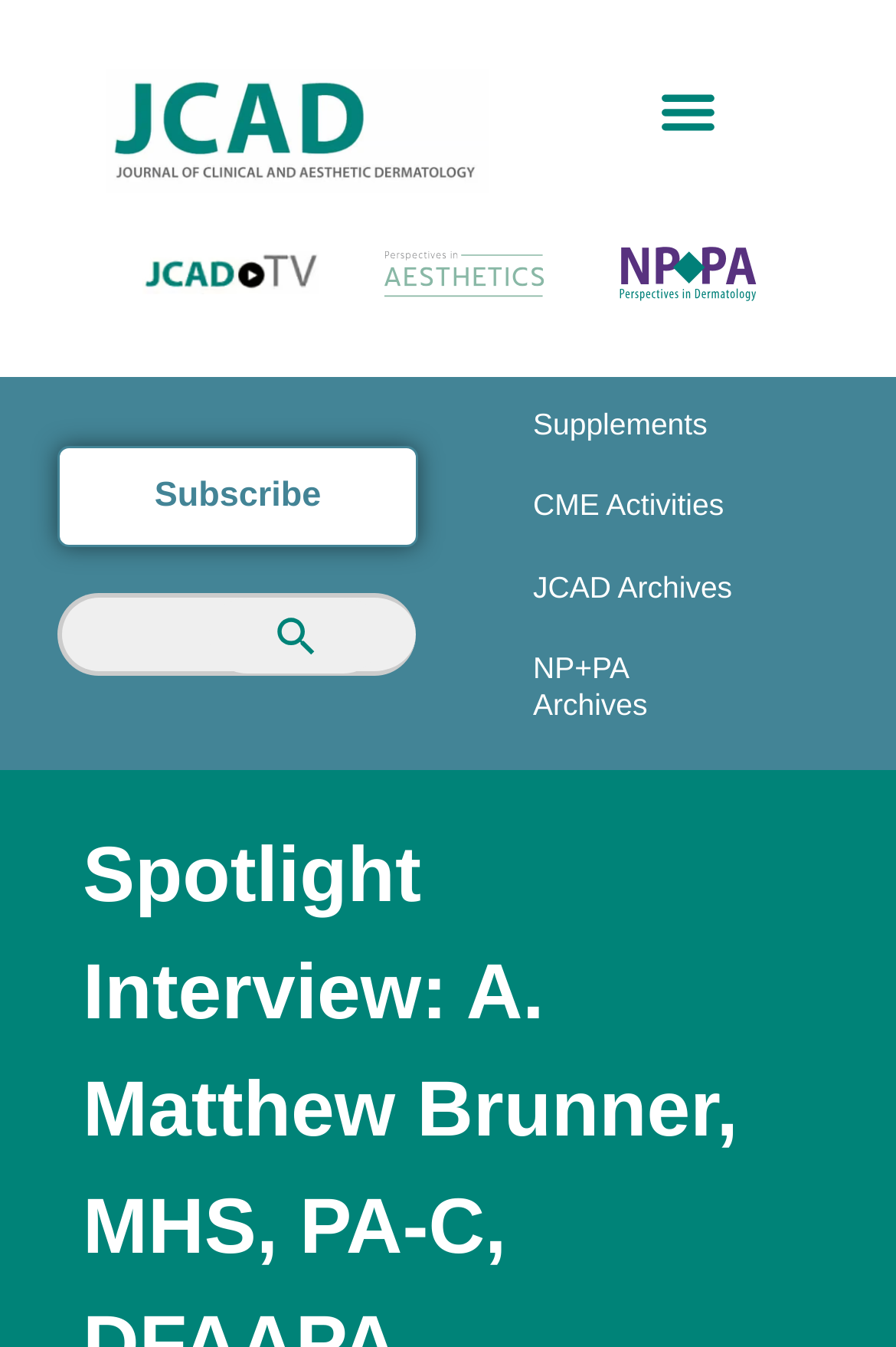Find the bounding box coordinates for the HTML element described as: "Supplements". The coordinates should consist of four float values between 0 and 1, i.e., [left, top, right, bottom].

[0.544, 0.284, 0.872, 0.345]